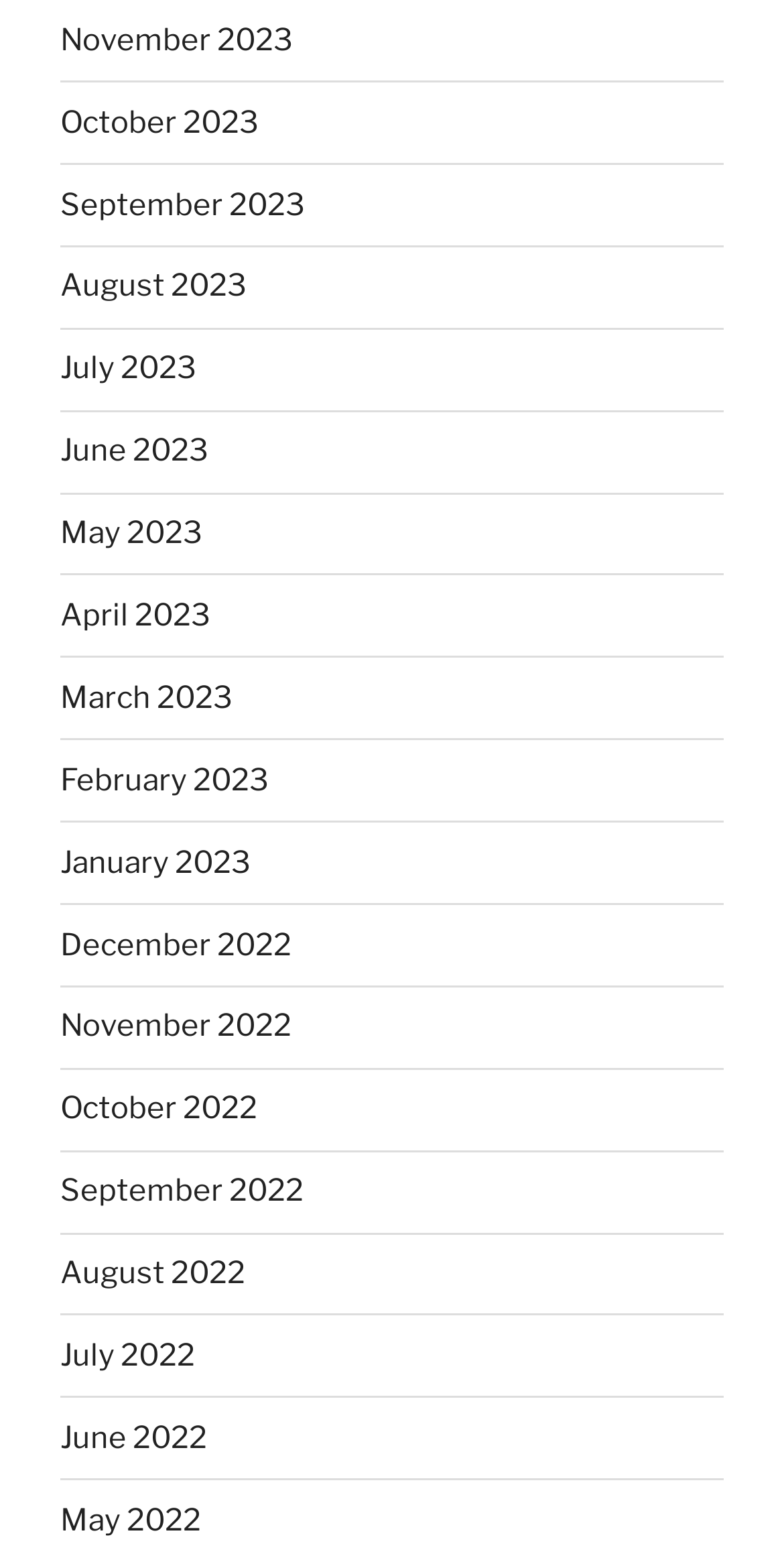Could you provide the bounding box coordinates for the portion of the screen to click to complete this instruction: "view January 2023"?

[0.077, 0.541, 0.321, 0.564]